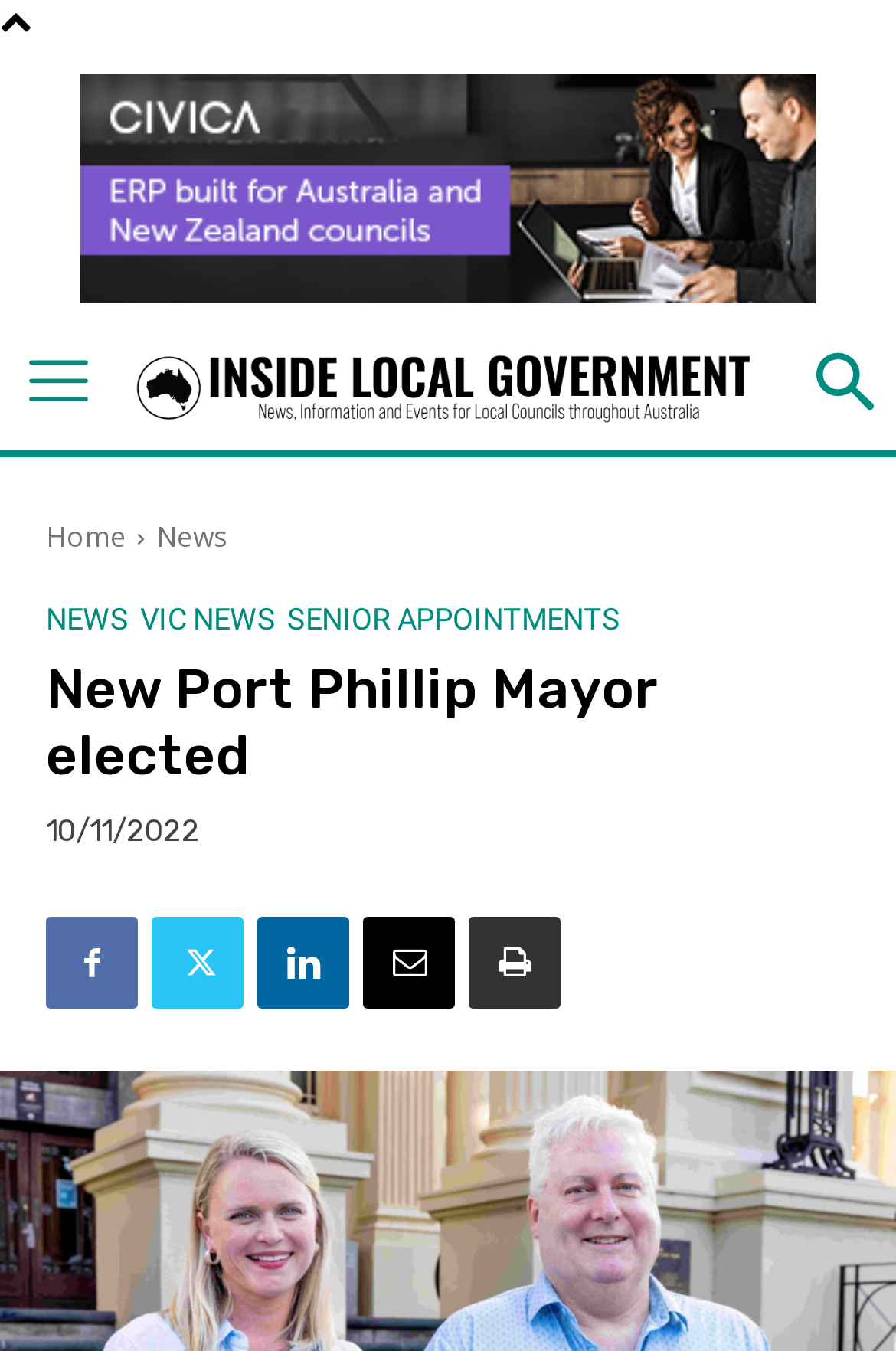Where was the election held?
Give a one-word or short phrase answer based on the image.

St Kilda Town Hall